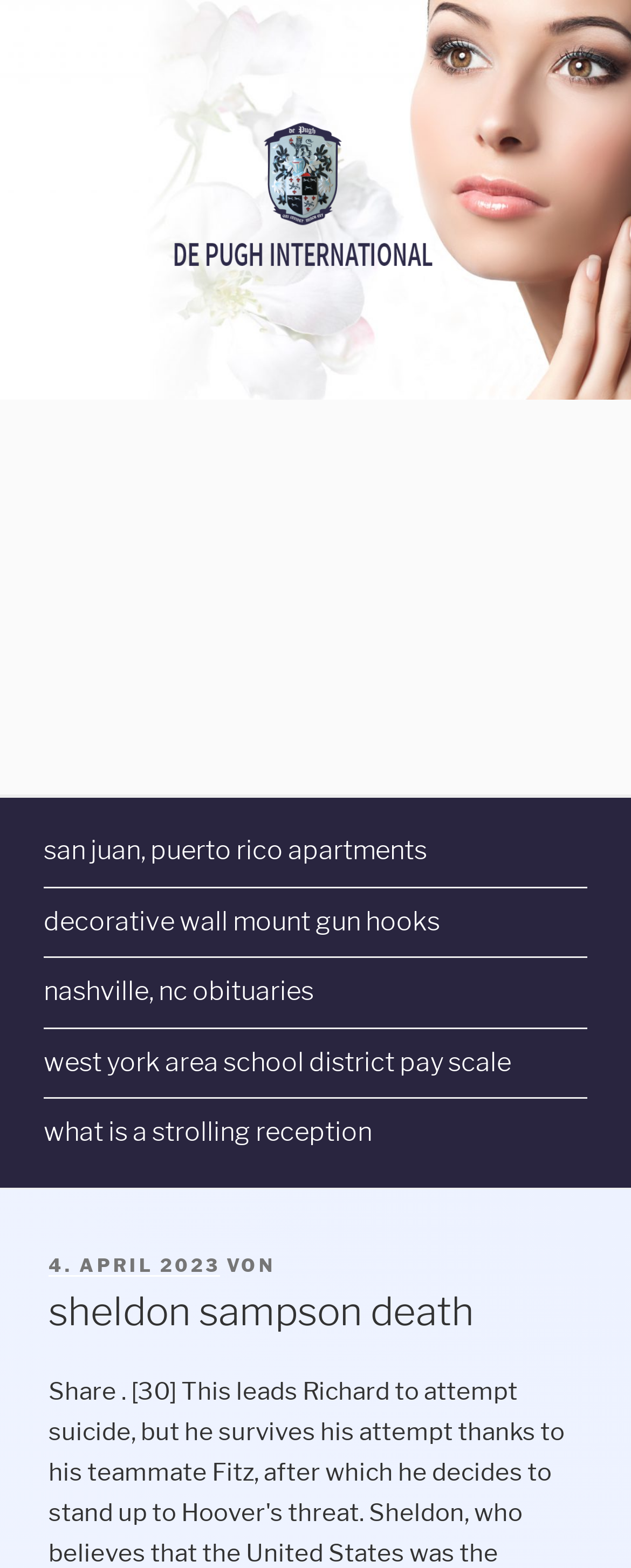Find the bounding box coordinates for the element that must be clicked to complete the instruction: "view article published on 4. APRIL 2023". The coordinates should be four float numbers between 0 and 1, indicated as [left, top, right, bottom].

[0.077, 0.799, 0.349, 0.814]